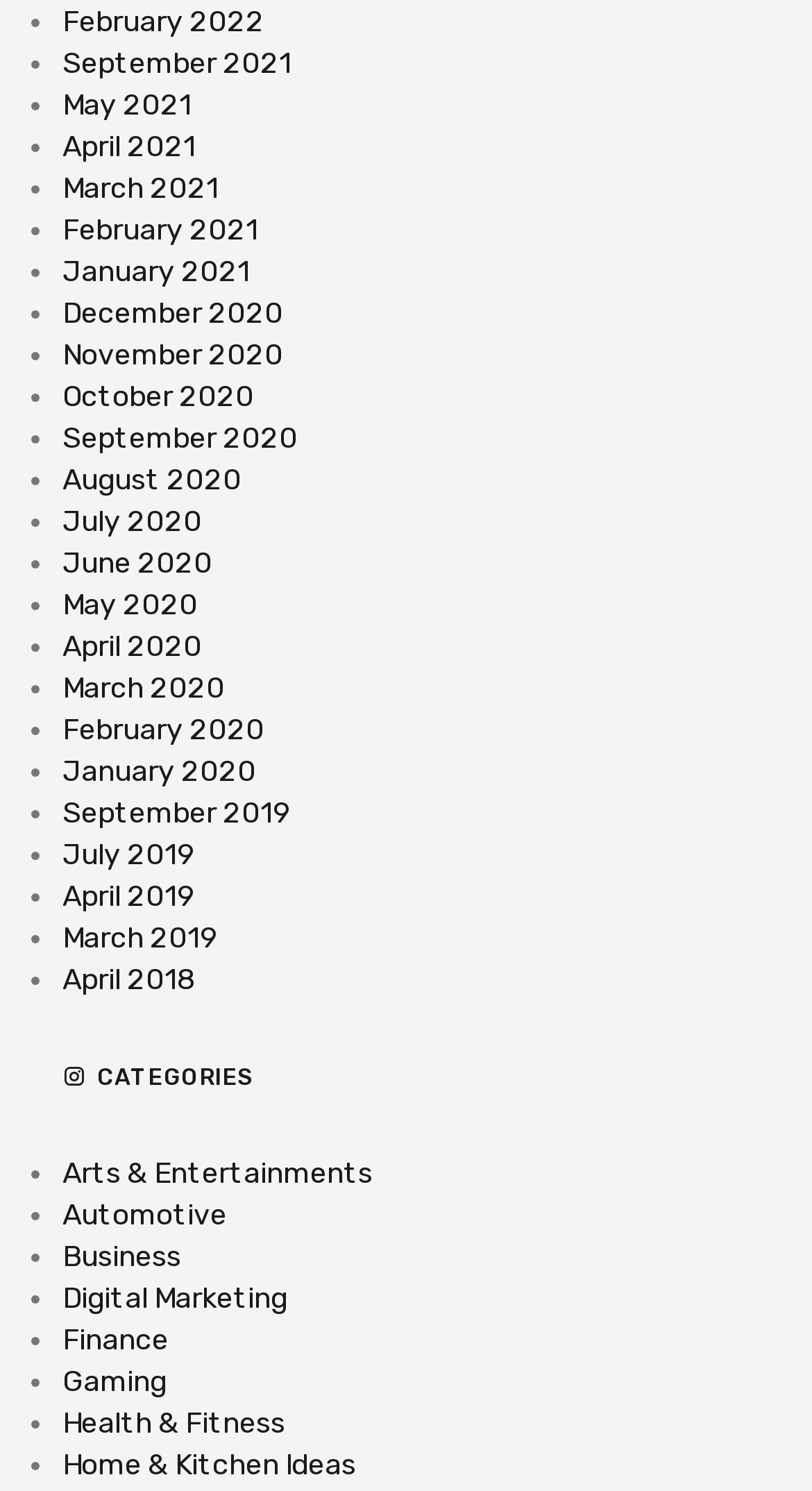Are the months listed in chronological order?
Examine the screenshot and reply with a single word or phrase.

Yes